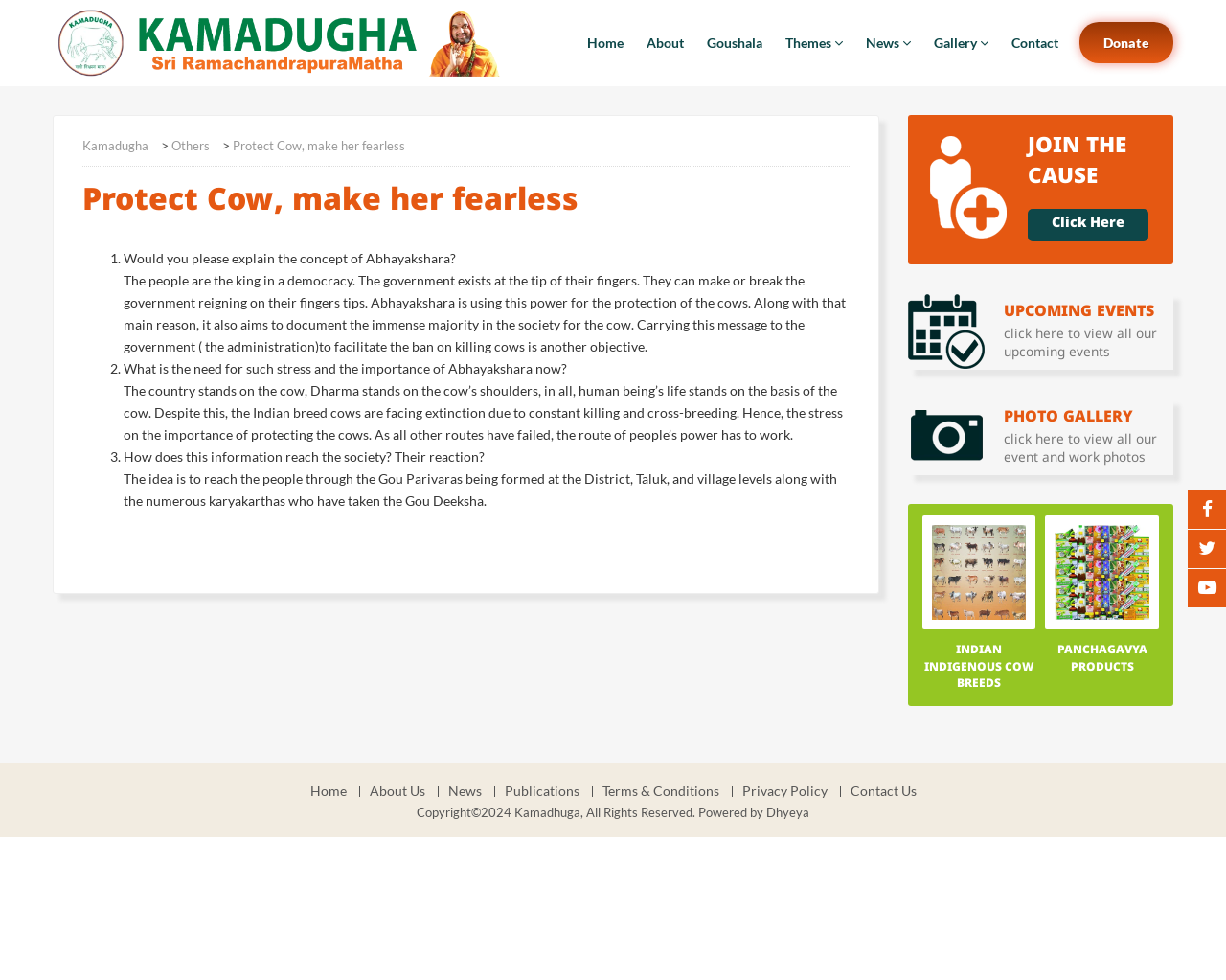Answer the question using only one word or a concise phrase: What is the theme of the upcoming events?

Cow protection